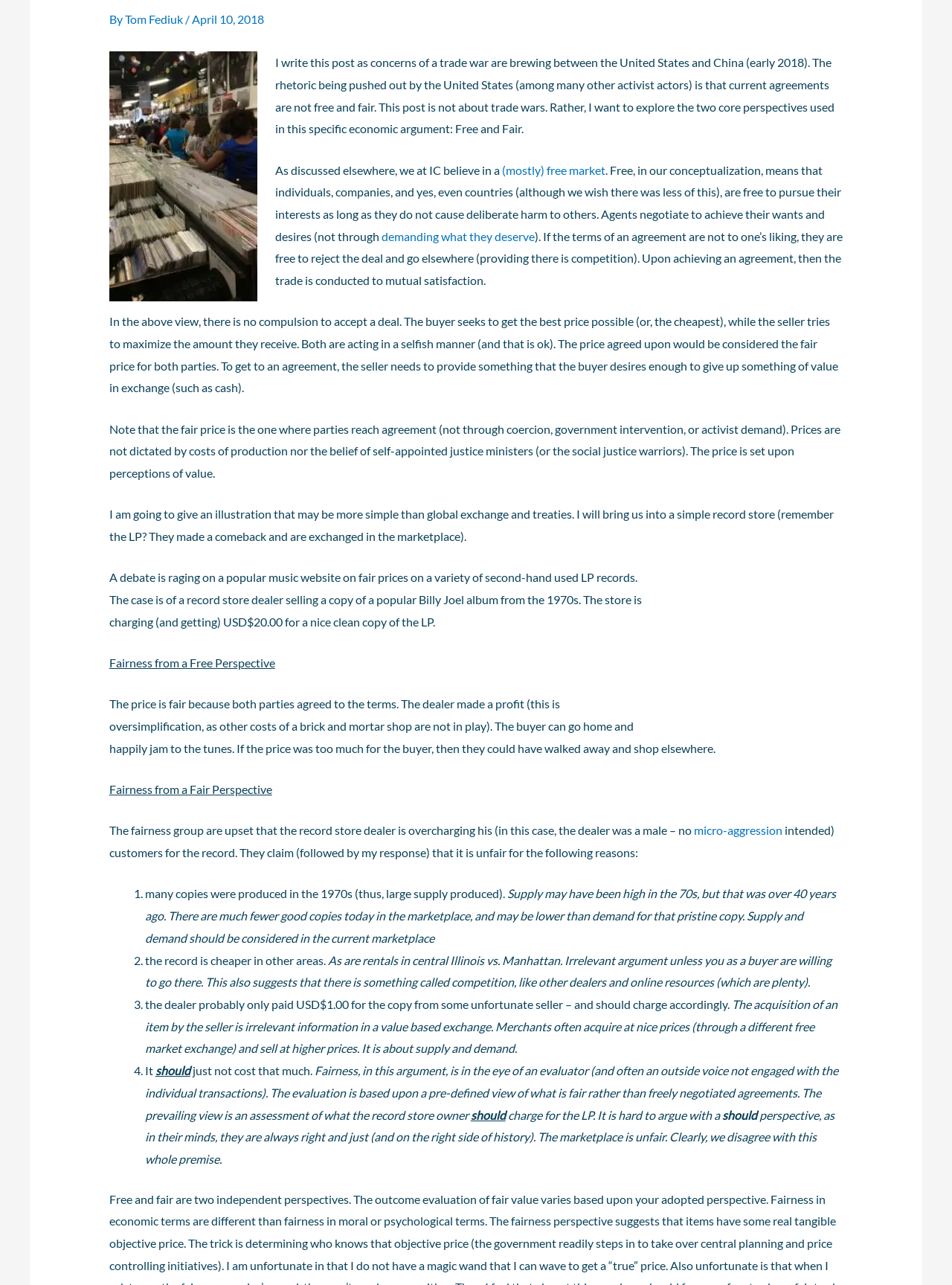What is the author's perspective on fairness?
Give a single word or phrase as your answer by examining the image.

Free market perspective